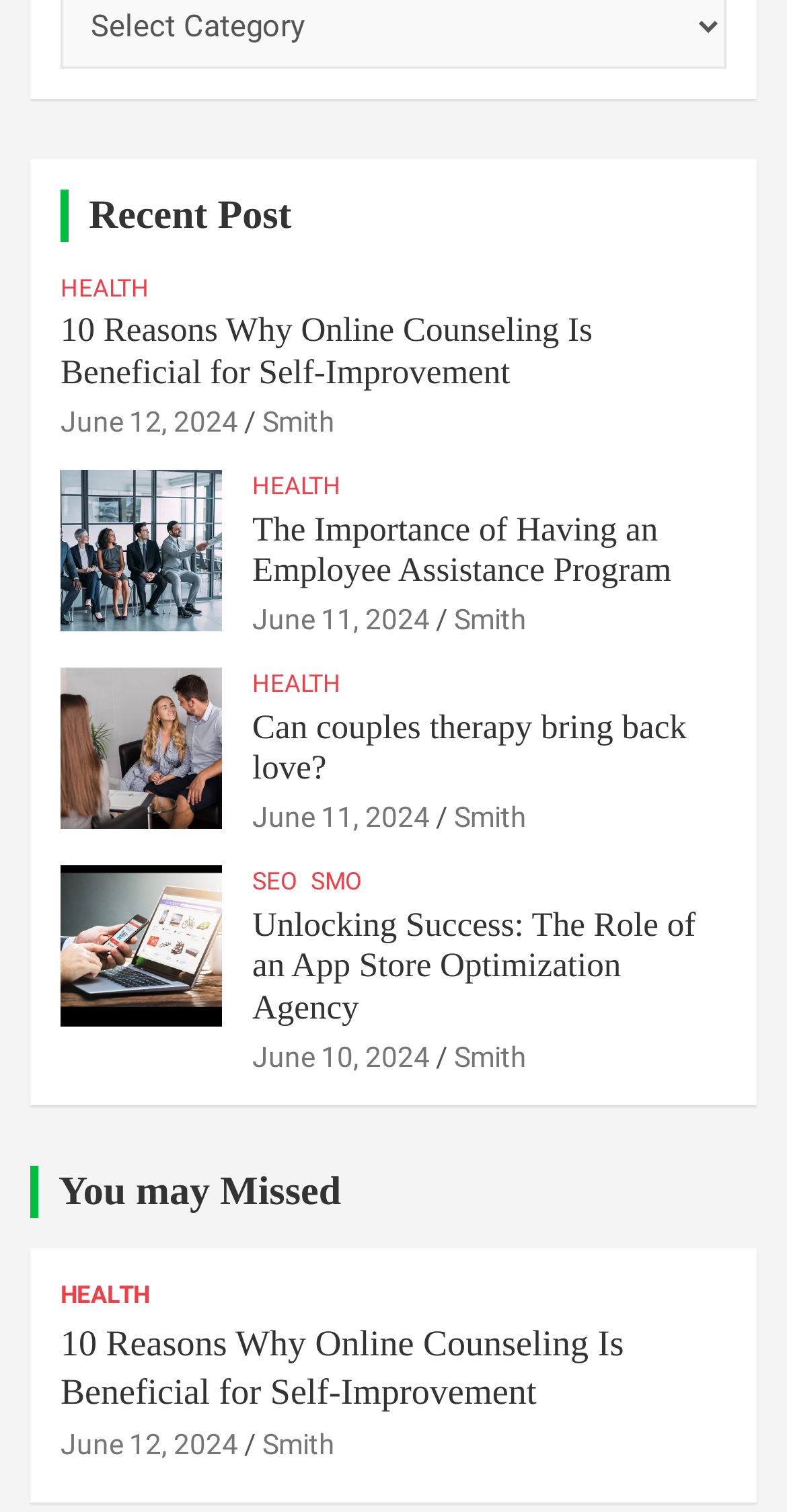Please determine the bounding box coordinates of the section I need to click to accomplish this instruction: "learn about app store optimization".

[0.321, 0.599, 0.923, 0.68]